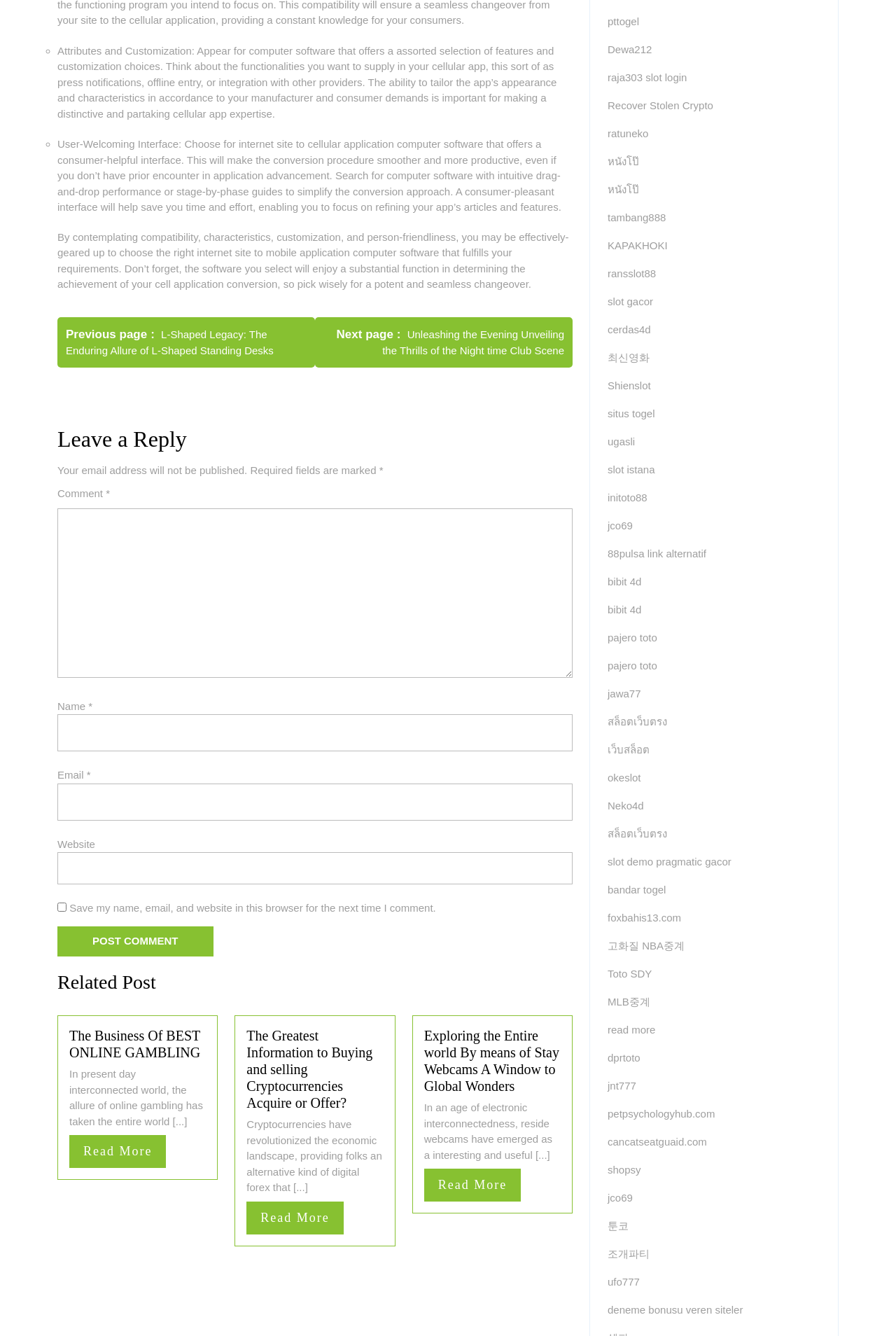What type of content is presented in the 'Related Post' section?
Using the details from the image, give an elaborate explanation to answer the question.

The 'Related Post' section presents a list of blog posts with headings, short descriptions, and 'Read More' links. These posts appear to be related to the main content of the webpage and are presented to provide additional information or resources to the reader.